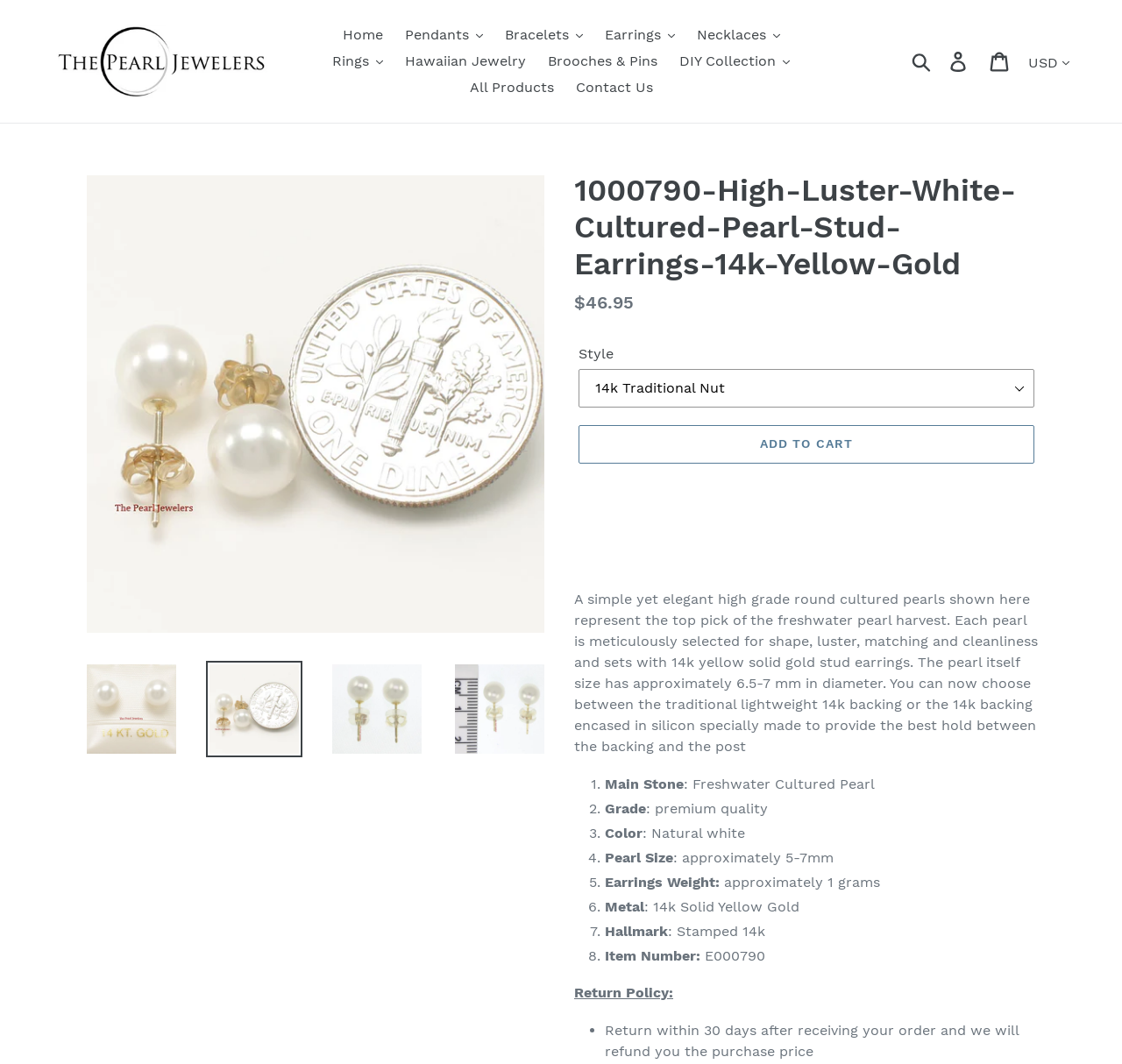Locate the bounding box of the UI element defined by this description: "Hawaiian Jewelry". The coordinates should be given as four float numbers between 0 and 1, formatted as [left, top, right, bottom].

[0.353, 0.045, 0.477, 0.07]